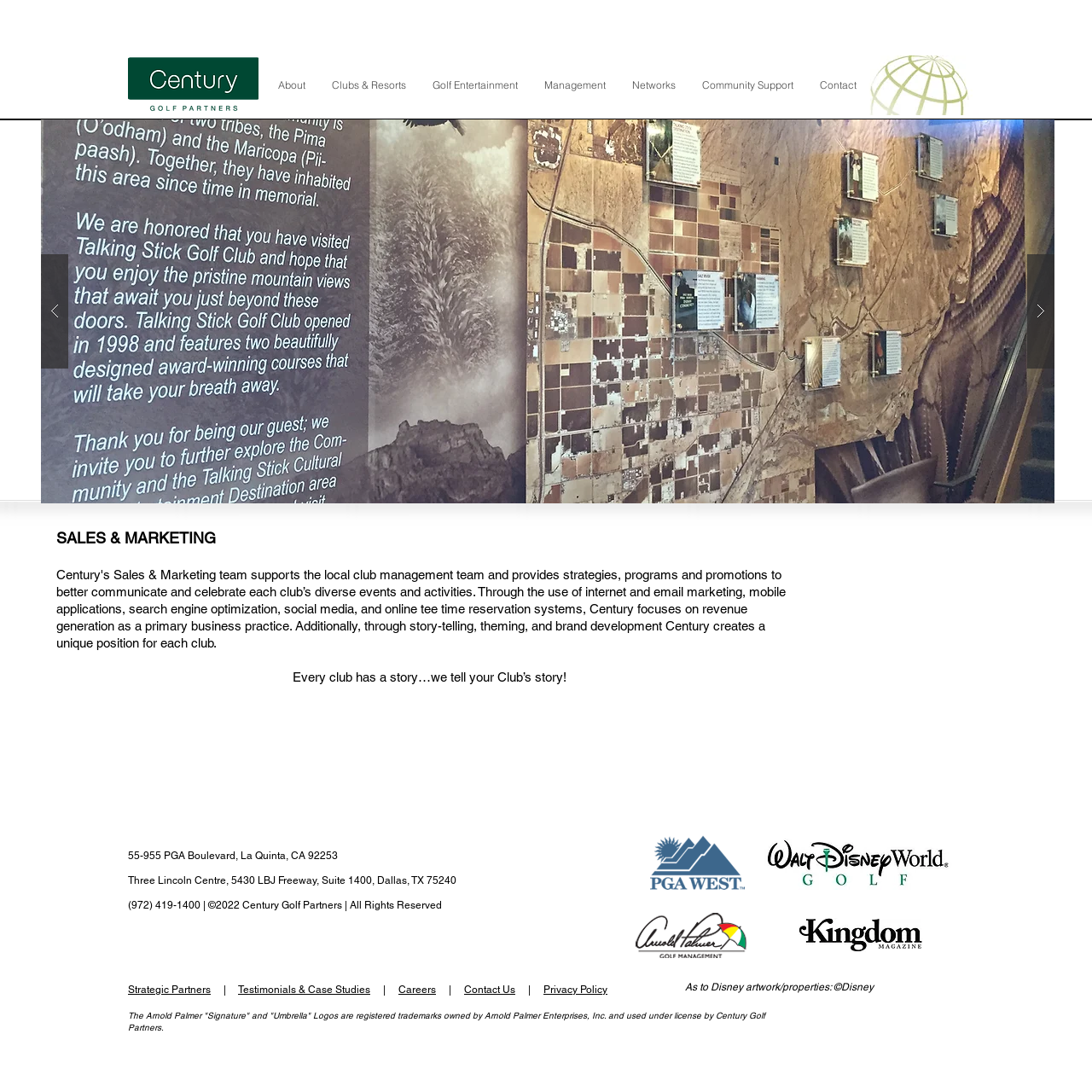Reply to the question with a brief word or phrase: What is the text on the slide show gallery?

Every club has a story…we tell your Club’s story!